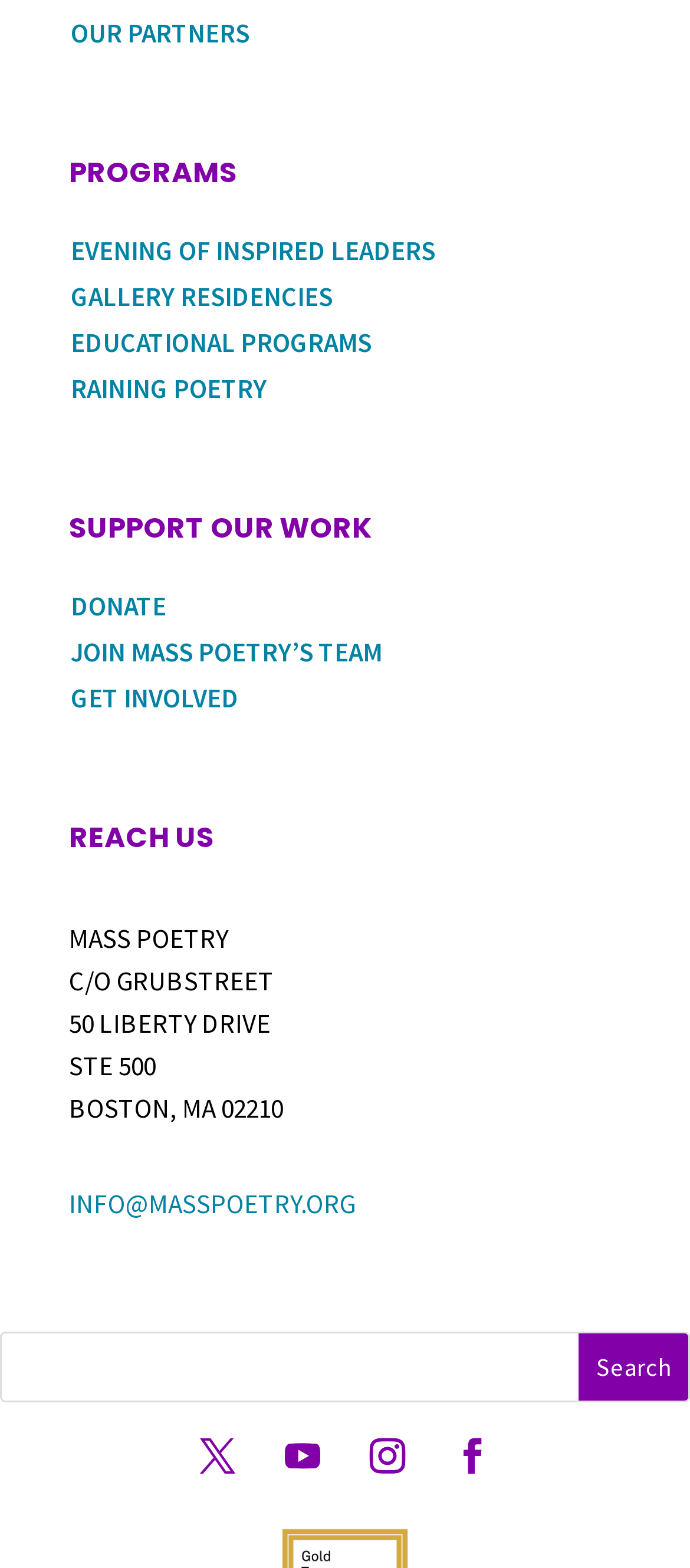Locate the bounding box coordinates of the clickable element to fulfill the following instruction: "Contact MASS POETRY via email". Provide the coordinates as four float numbers between 0 and 1 in the format [left, top, right, bottom].

[0.1, 0.757, 0.515, 0.778]